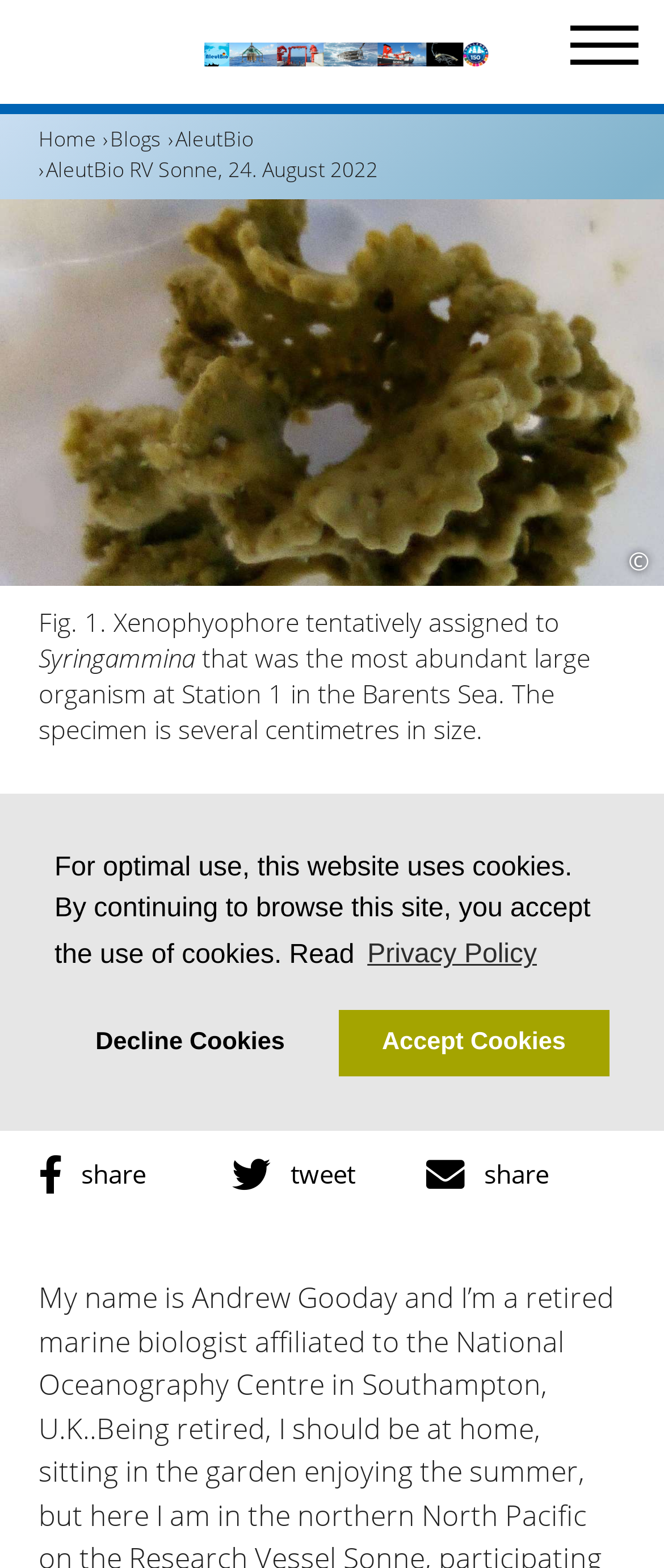What is the name of the website?
Please answer the question as detailed as possible based on the image.

The name of the website can be found in the top navigation bar, where it says 'ALEUTBIO · SO293'. This suggests that the website is related to AleutBio, and the 'SO293' part might be a specific project or expedition.